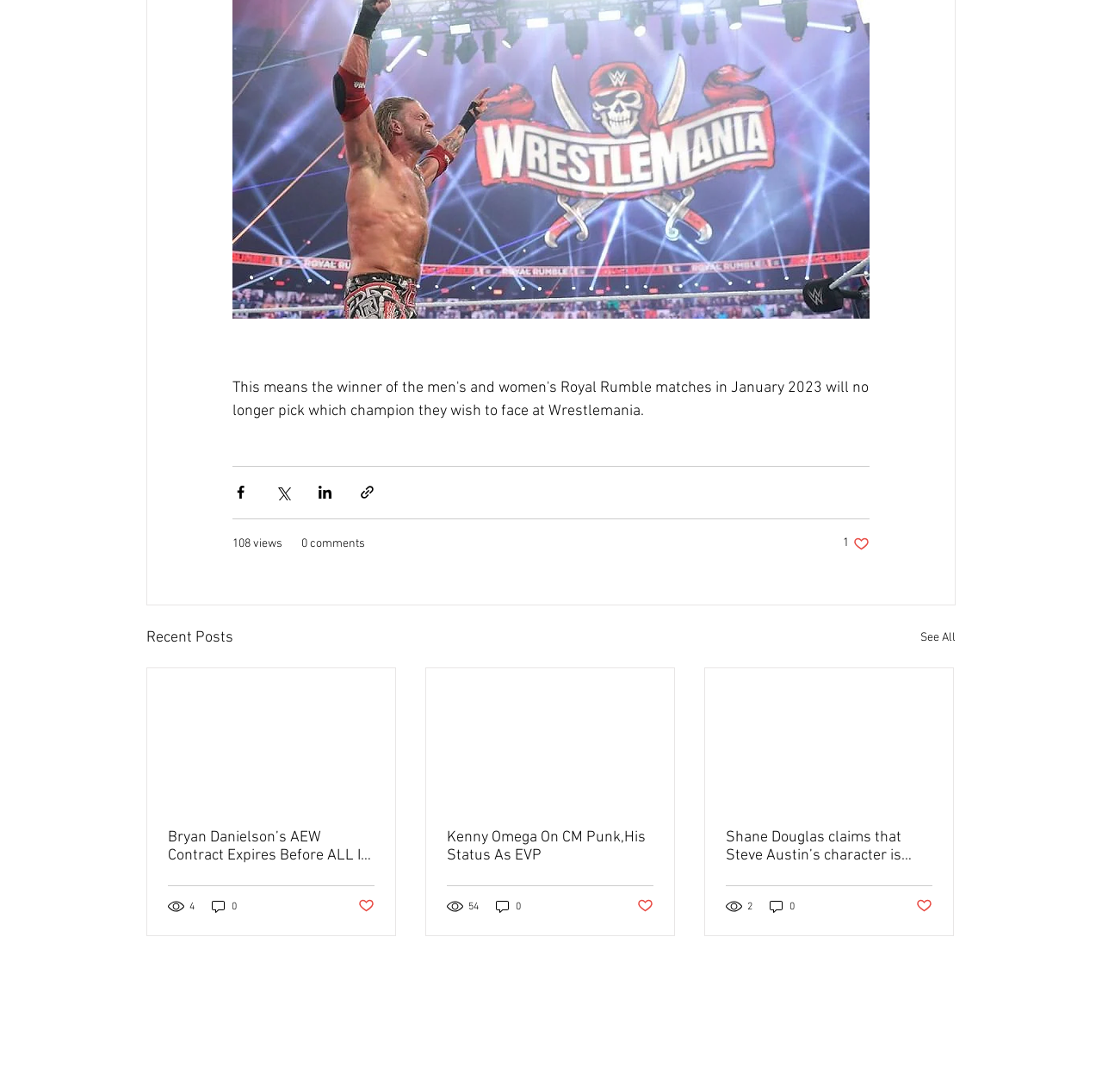Determine the bounding box coordinates of the region that needs to be clicked to achieve the task: "Share via Facebook".

[0.211, 0.443, 0.226, 0.458]